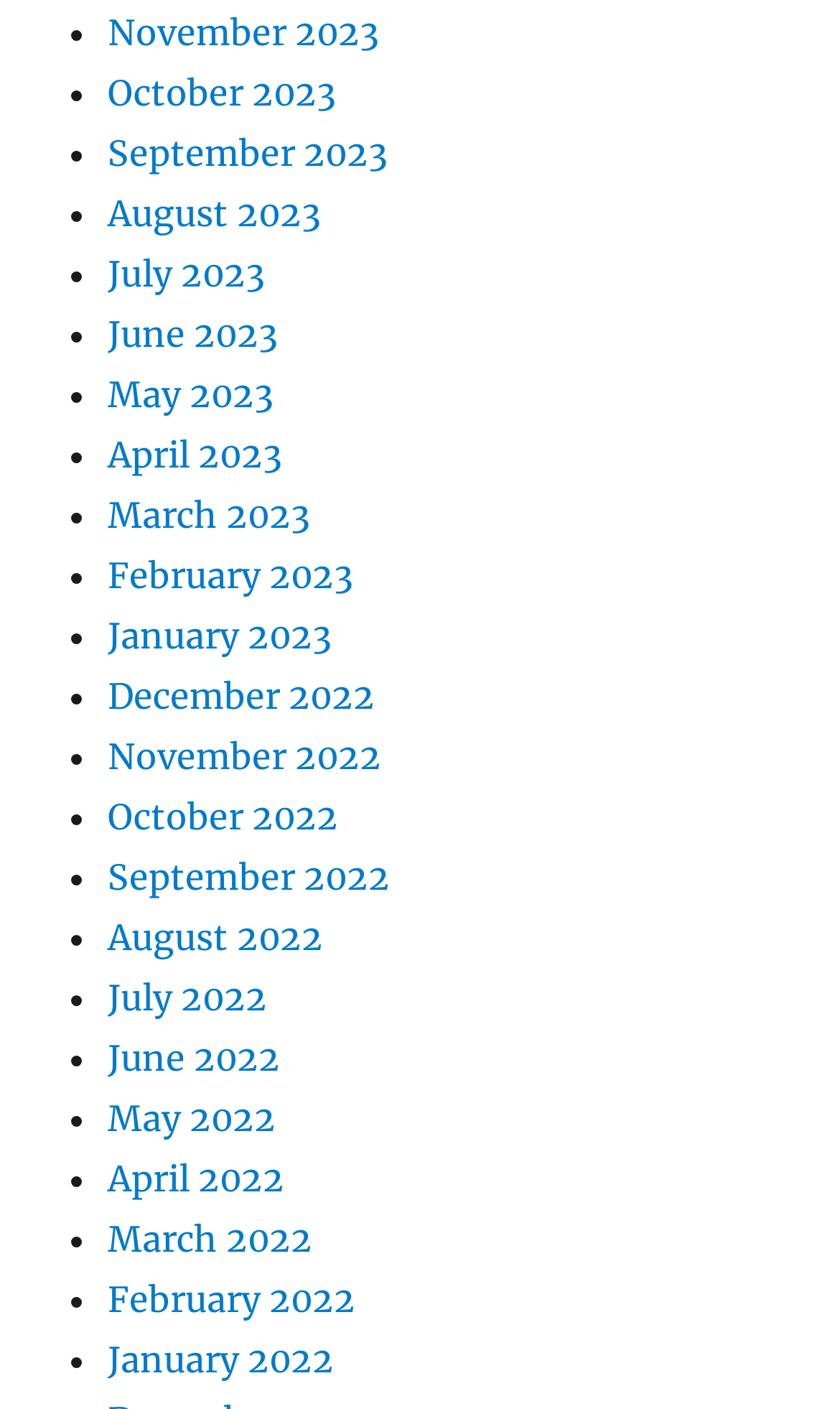Please find the bounding box coordinates (top-left x, top-left y, bottom-right x, bottom-right y) in the screenshot for the UI element described as follows: August 2023

[0.128, 0.136, 0.382, 0.167]